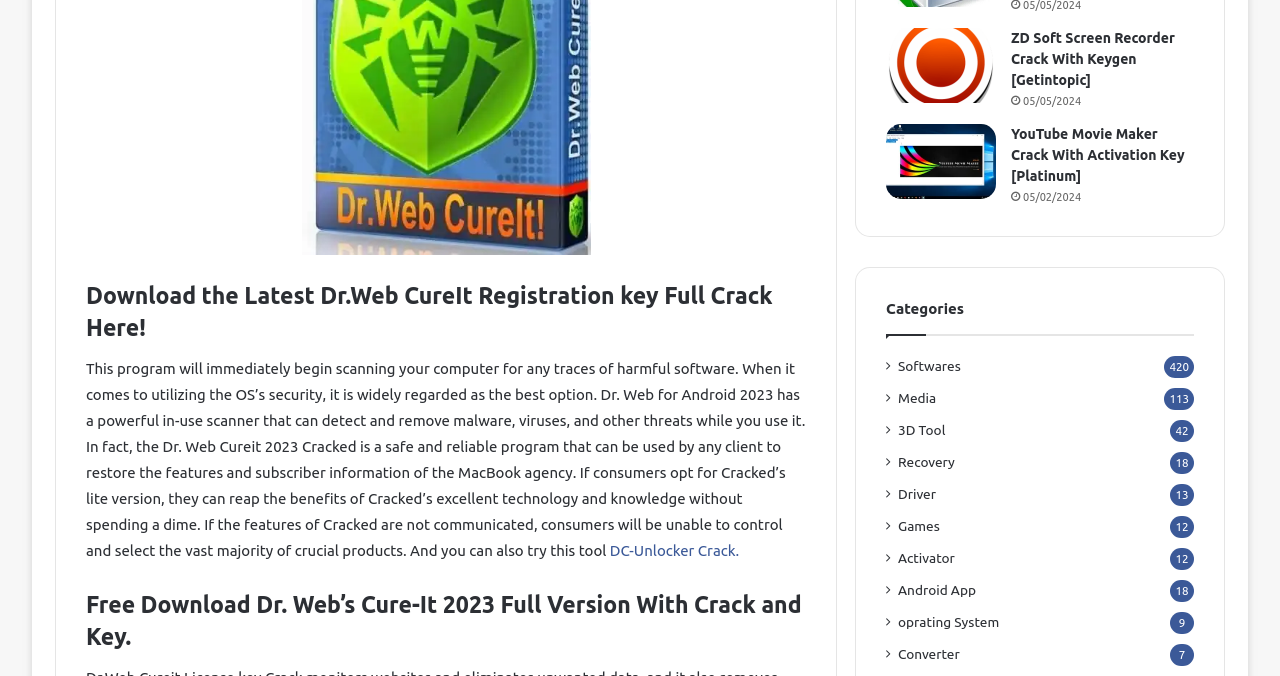Predict the bounding box for the UI component with the following description: "Android App".

[0.702, 0.858, 0.762, 0.889]